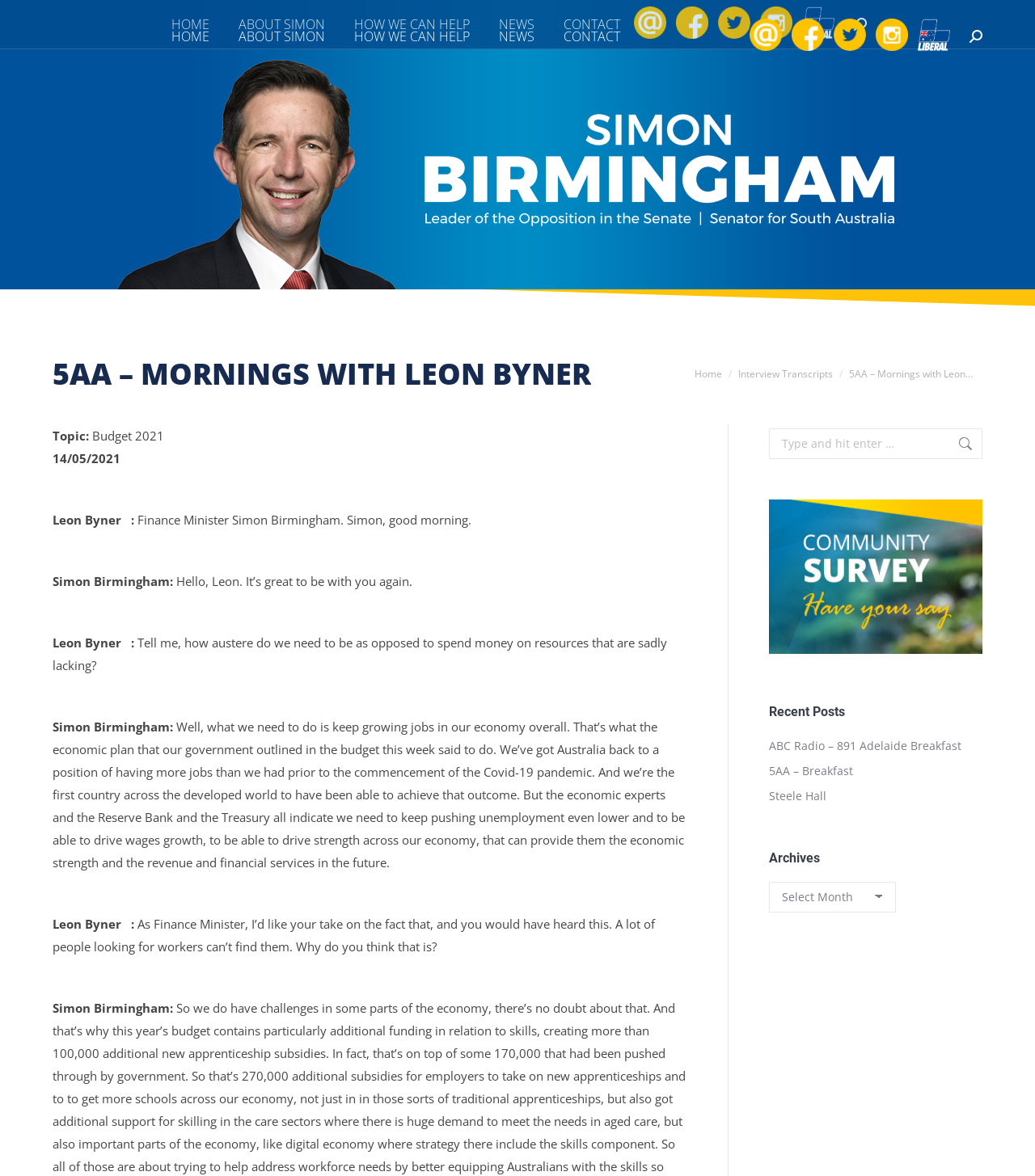What is the name of the link below the search bar?
Please provide a comprehensive answer based on the details in the screenshot.

I found the answer by examining the link elements below the search bar and found the text 'Community Survey - have your say' which is the name of the link.